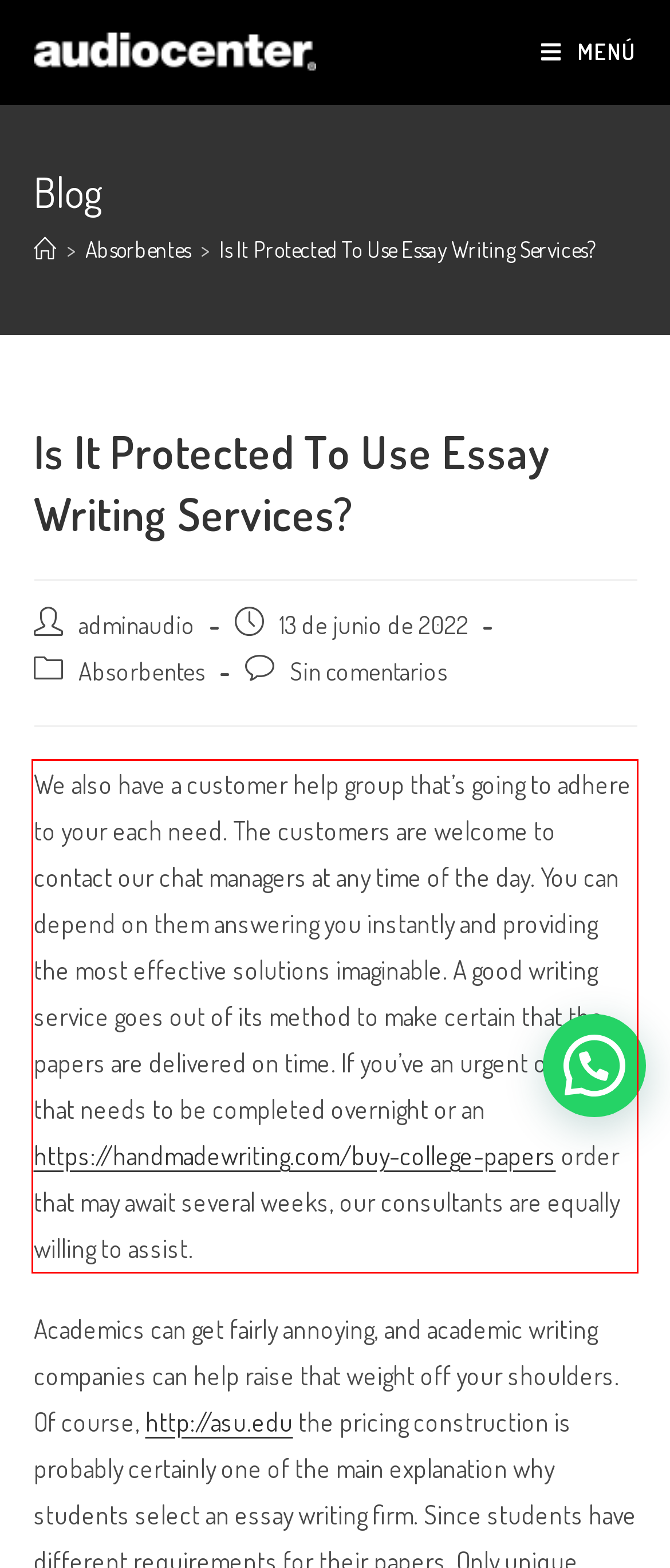Given a screenshot of a webpage with a red bounding box, please identify and retrieve the text inside the red rectangle.

We also have a customer help group that’s going to adhere to your each need. The customers are welcome to contact our chat managers at any time of the day. You can depend on them answering you instantly and providing the most effective solutions imaginable. A good writing service goes out of its method to make certain that the papers are delivered on time. If you’ve an urgent order that needs to be completed overnight or an https://handmadewriting.com/buy-college-papers order that may await several weeks, our consultants are equally willing to assist.